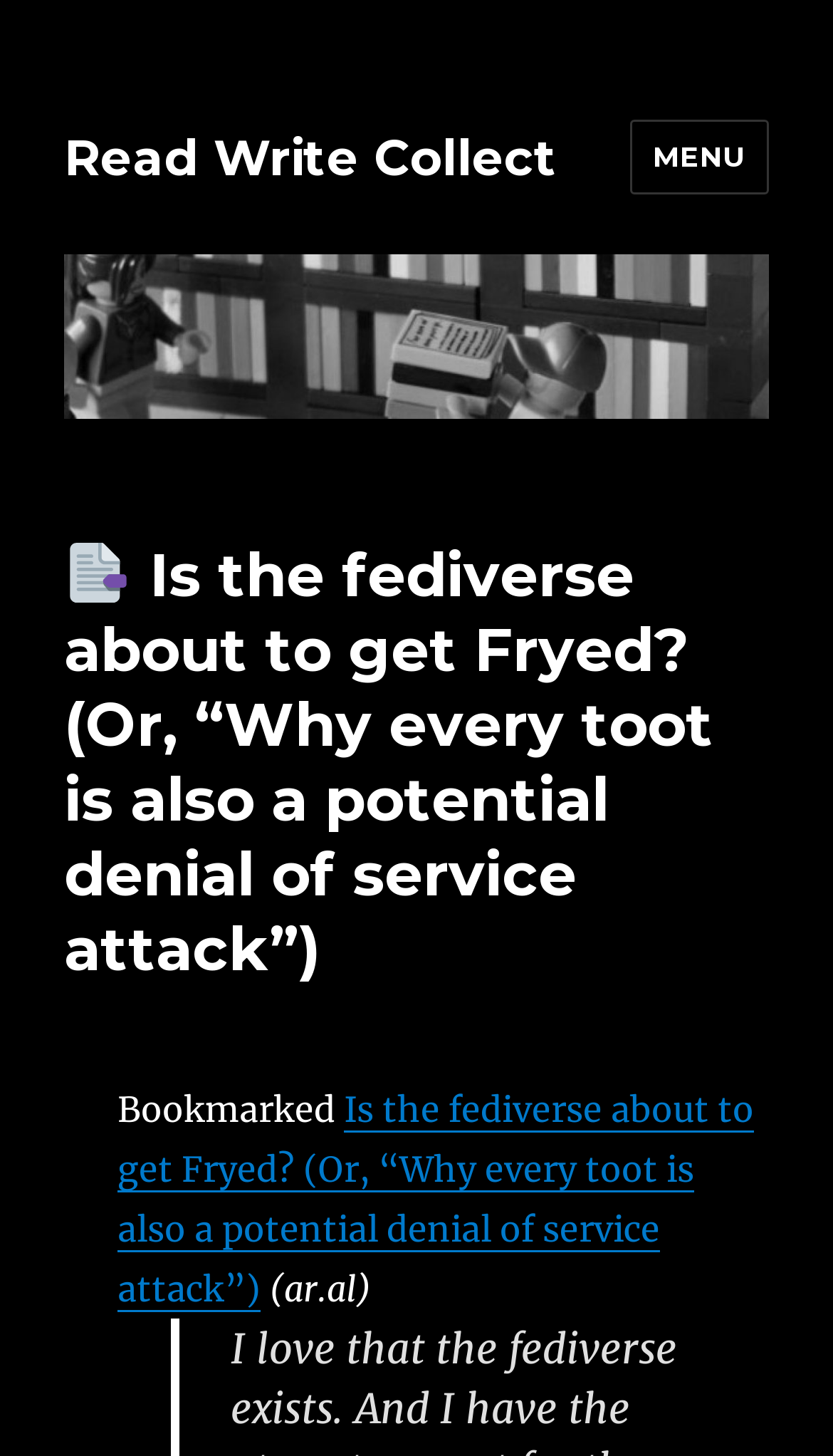What is the status of the article?
Look at the image and respond with a one-word or short-phrase answer.

Bookmarked